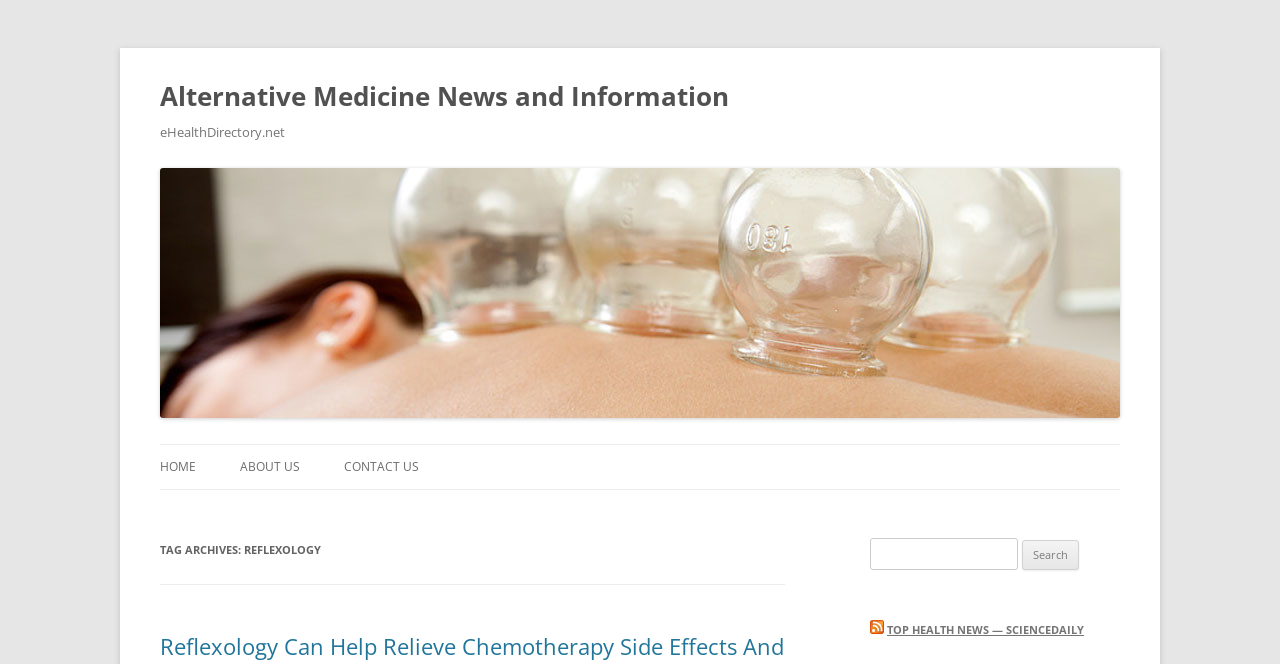Explain in detail what is displayed on the webpage.

The webpage is about reflexology and alternative medicine news and information. At the top, there is a heading that reads "Alternative Medicine News and Information" with a link to the same title. Below it, there is another heading that displays the website's name, "eHealthDirectory.net". 

On the left side, there is a vertical navigation menu with links to "HOME", "ABOUT US", and "CONTACT US". Below the navigation menu, there is a header section with a heading that reads "TAG ARCHIVES: REFLEXOLOGY". 

On the right side, there is a search bar with a label "Search for:" and a text box to input search queries. Next to the text box, there is a "Search" button. 

At the bottom, there is a section with a heading that reads "RSS TOP HEALTH NEWS — SCIENCEDAILY". This section contains a link to "RSS" with an accompanying RSS icon image, and another link to "TOP HEALTH NEWS — SCIENCEDAILY".